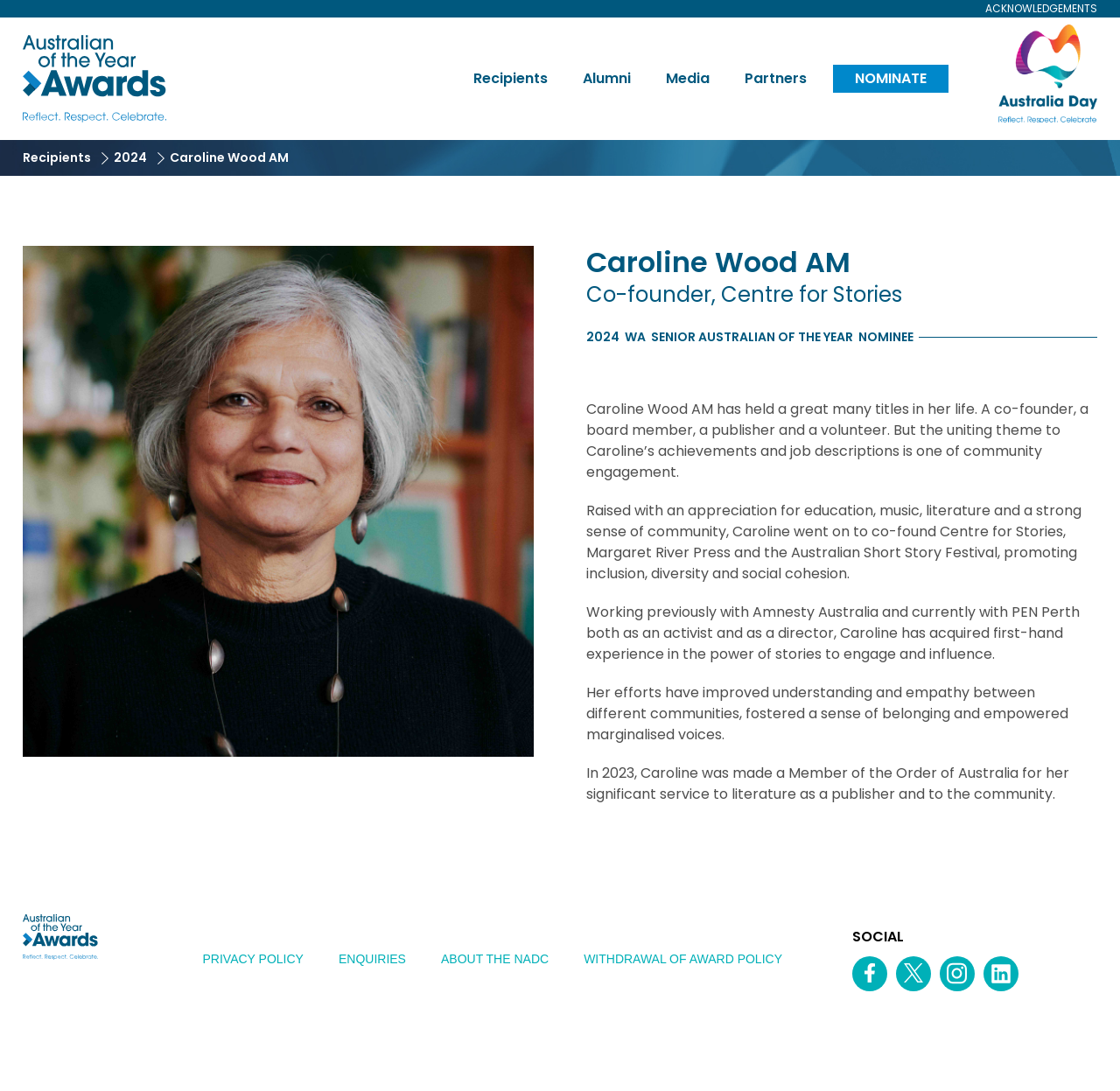Show me the bounding box coordinates of the clickable region to achieve the task as per the instruction: "Explore Australian of the Year on Facebook".

[0.761, 0.876, 0.792, 0.908]